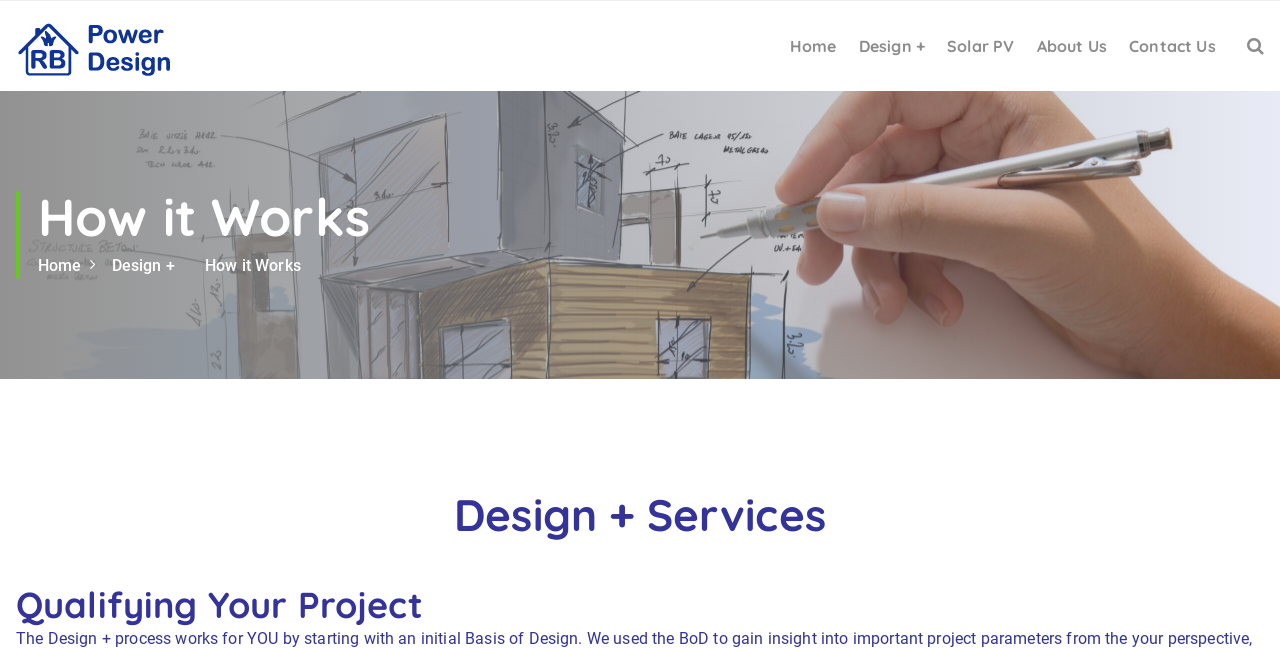Please provide the bounding box coordinates in the format (top-left x, top-left y, bottom-right x, bottom-right y). Remember, all values are floating point numbers between 0 and 1. What is the bounding box coordinate of the region described as: About Us

[0.81, 0.002, 0.865, 0.14]